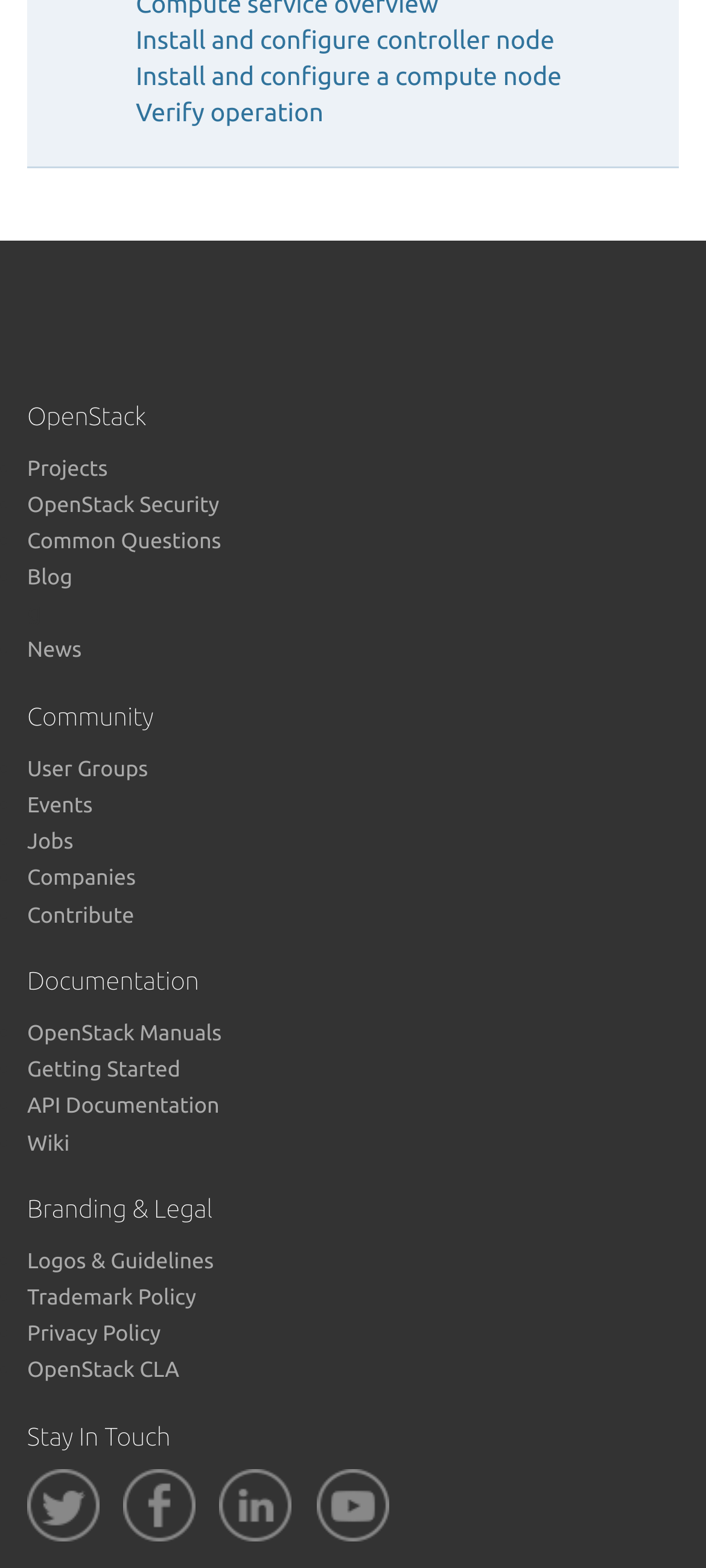Please identify the bounding box coordinates for the region that you need to click to follow this instruction: "Read the article by The Engineer".

None